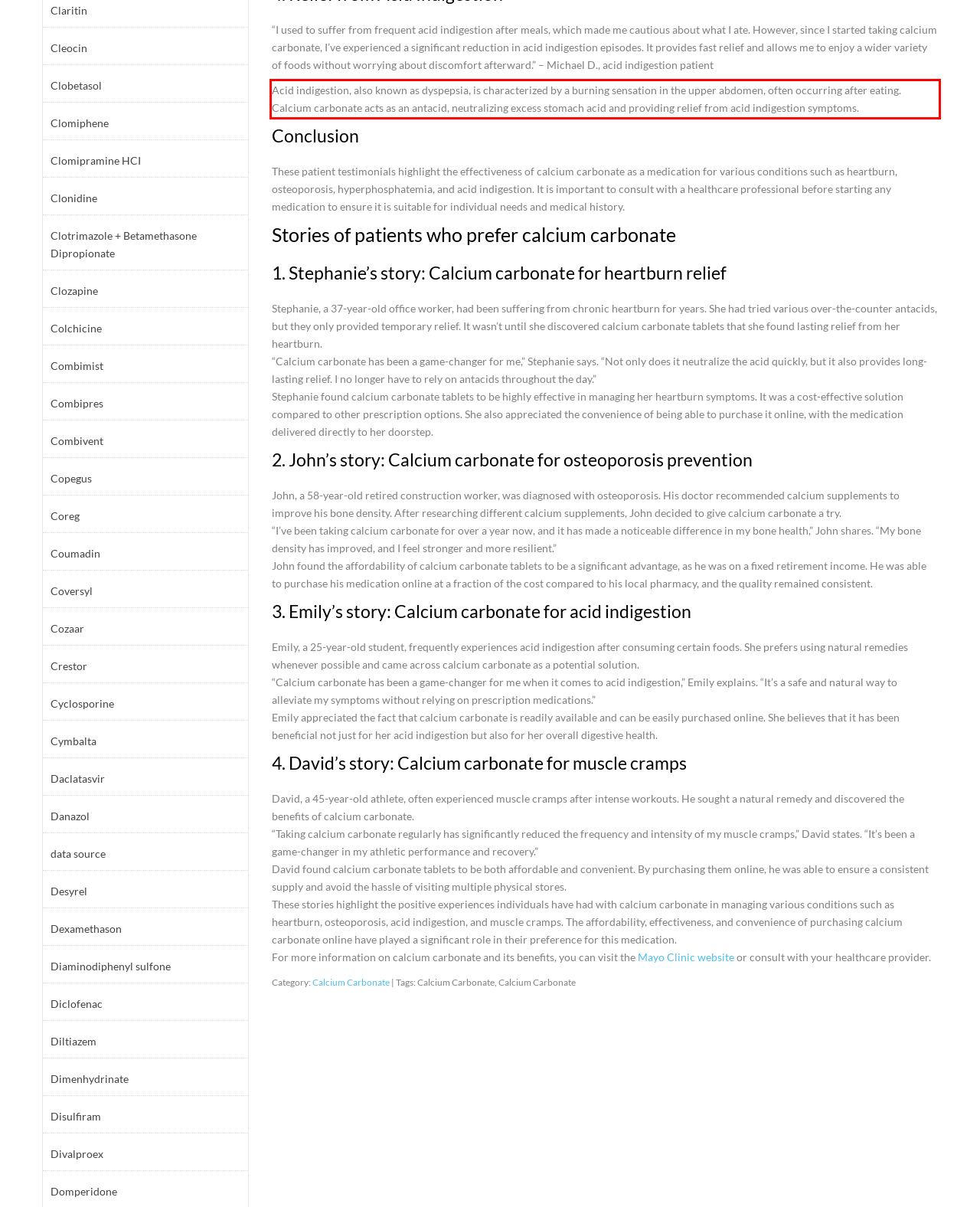Given a webpage screenshot, locate the red bounding box and extract the text content found inside it.

Acid indigestion, also known as dyspepsia, is characterized by a burning sensation in the upper abdomen, often occurring after eating. Calcium carbonate acts as an antacid, neutralizing excess stomach acid and providing relief from acid indigestion symptoms.